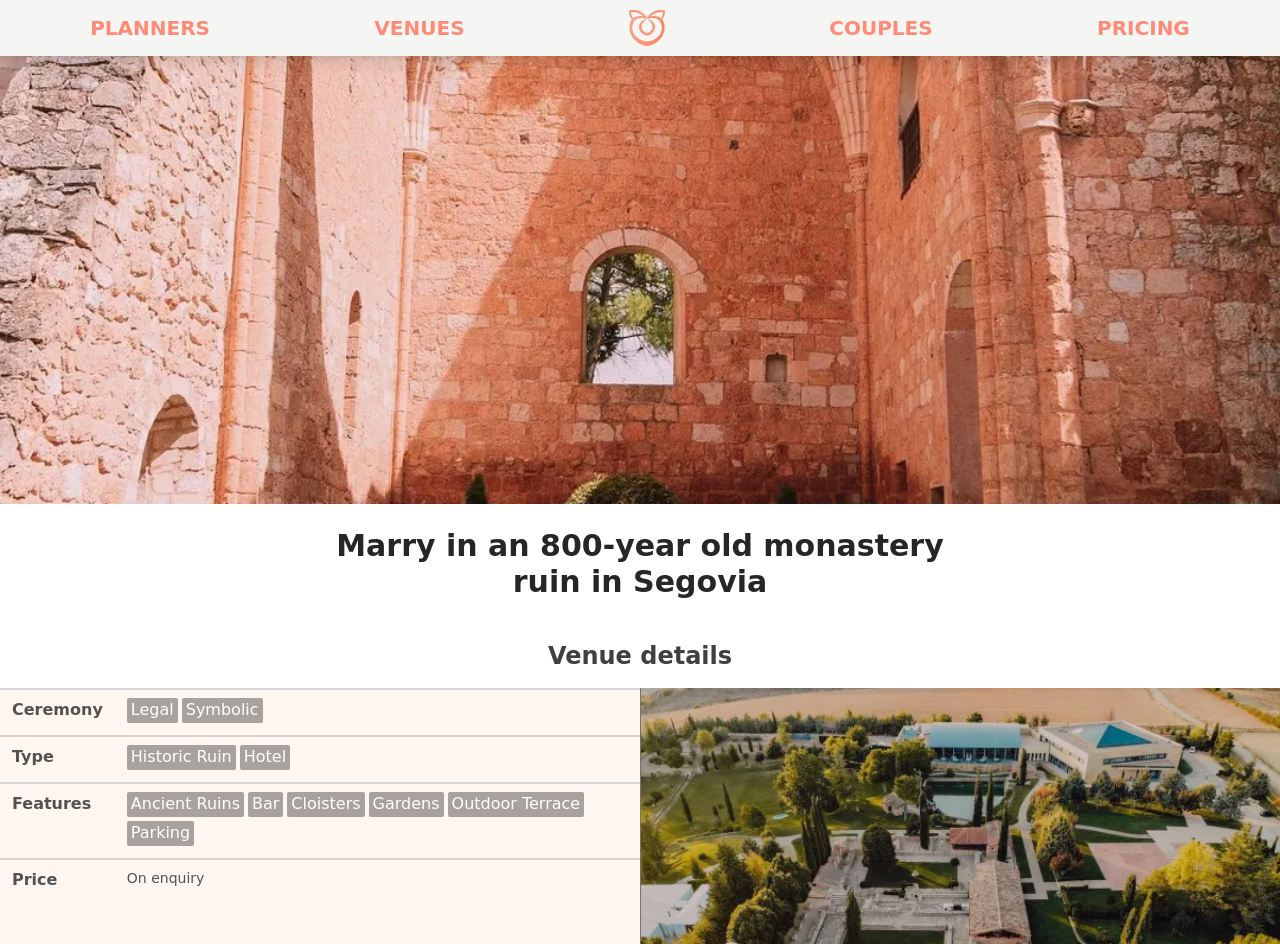For the element described, predict the bounding box coordinates as (top-left x, top-left y, bottom-right x, bottom-right y). All values should be between 0 and 1. Element description: Venues

[0.292, 0.011, 0.363, 0.049]